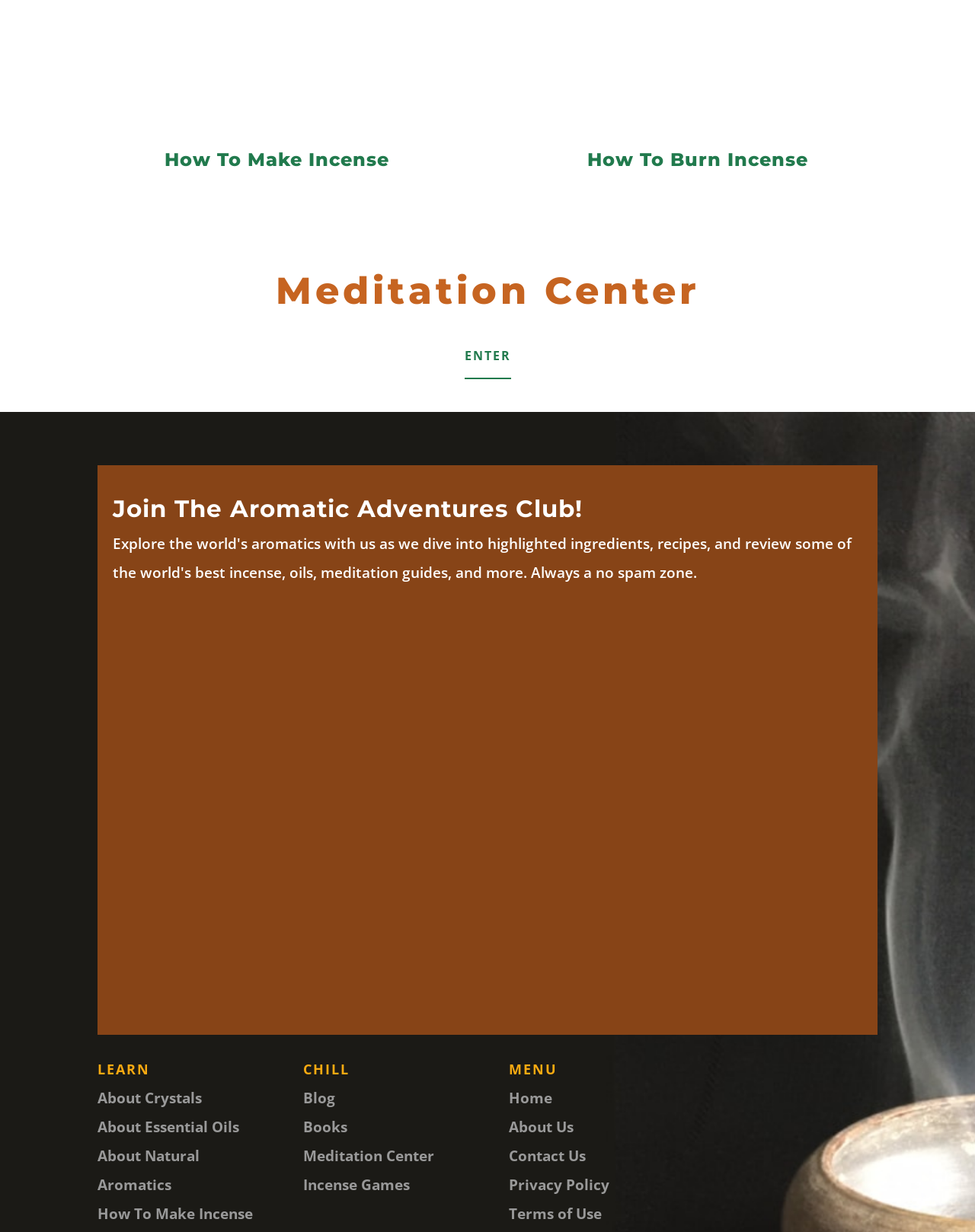Please determine the bounding box coordinates for the element with the description: "aria-label="Institutional Membership 2023/24"".

None